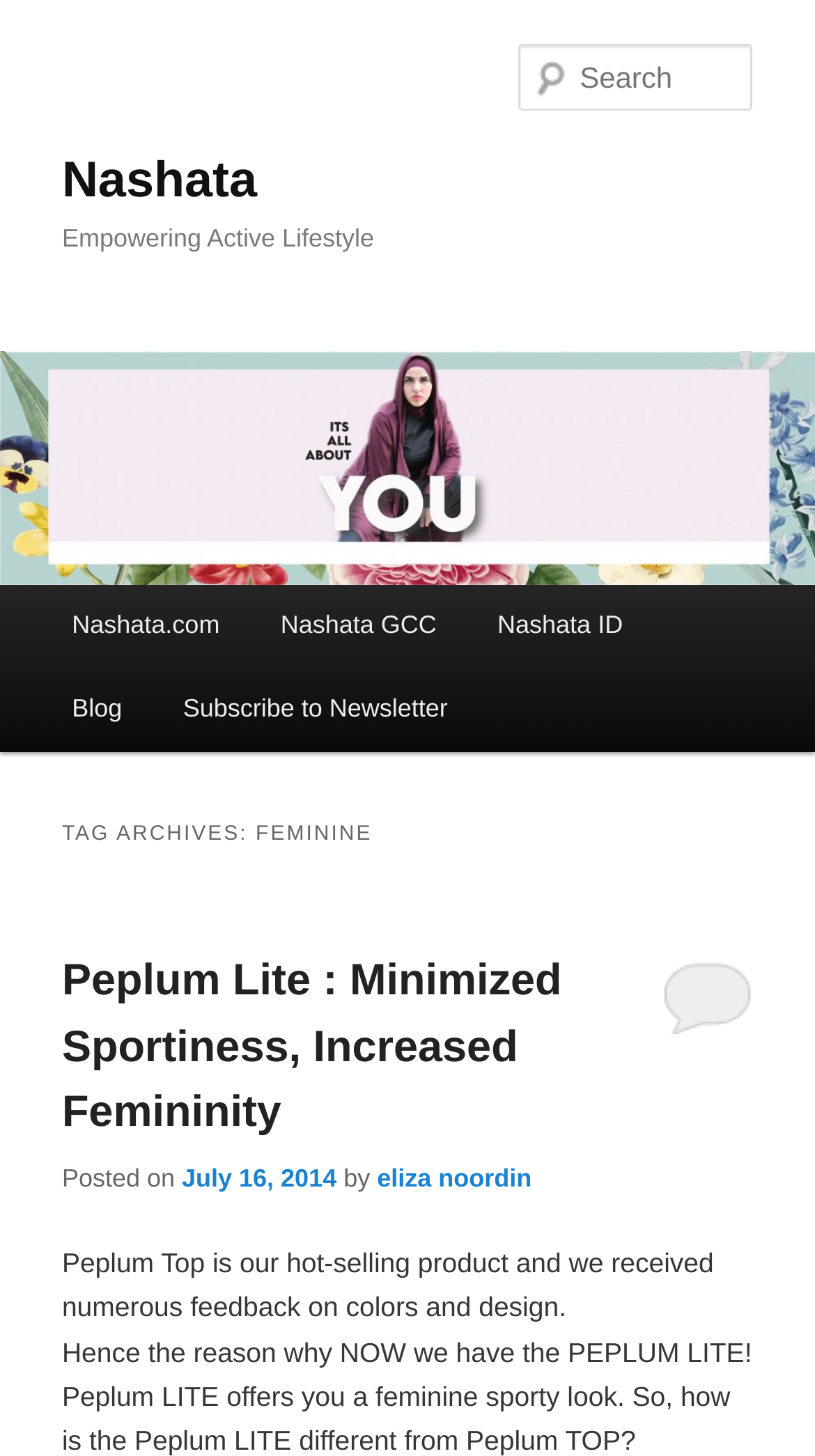Provide a short answer using a single word or phrase for the following question: 
What is the title of the blog post?

Peplum Lite : Minimized Sportiness, Increased Femininity